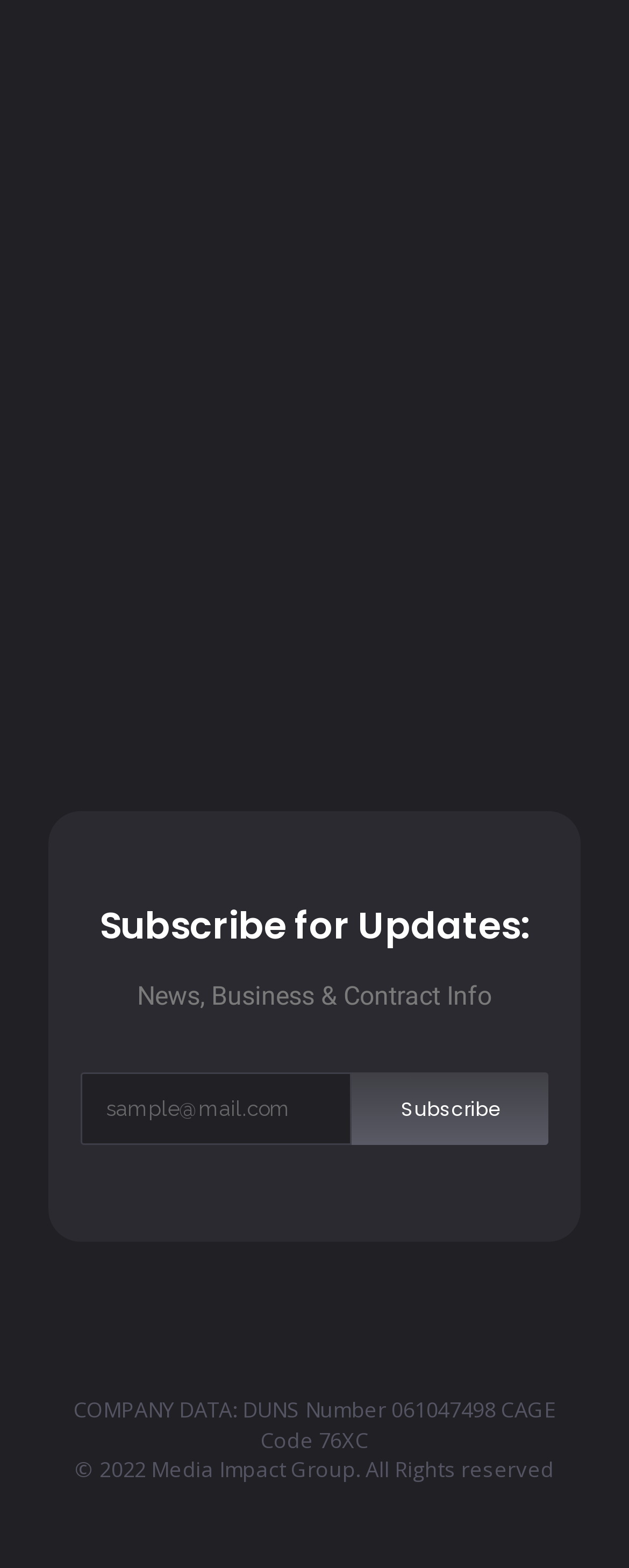Please provide a brief answer to the question using only one word or phrase: 
What is the copyright year of the webpage?

2022